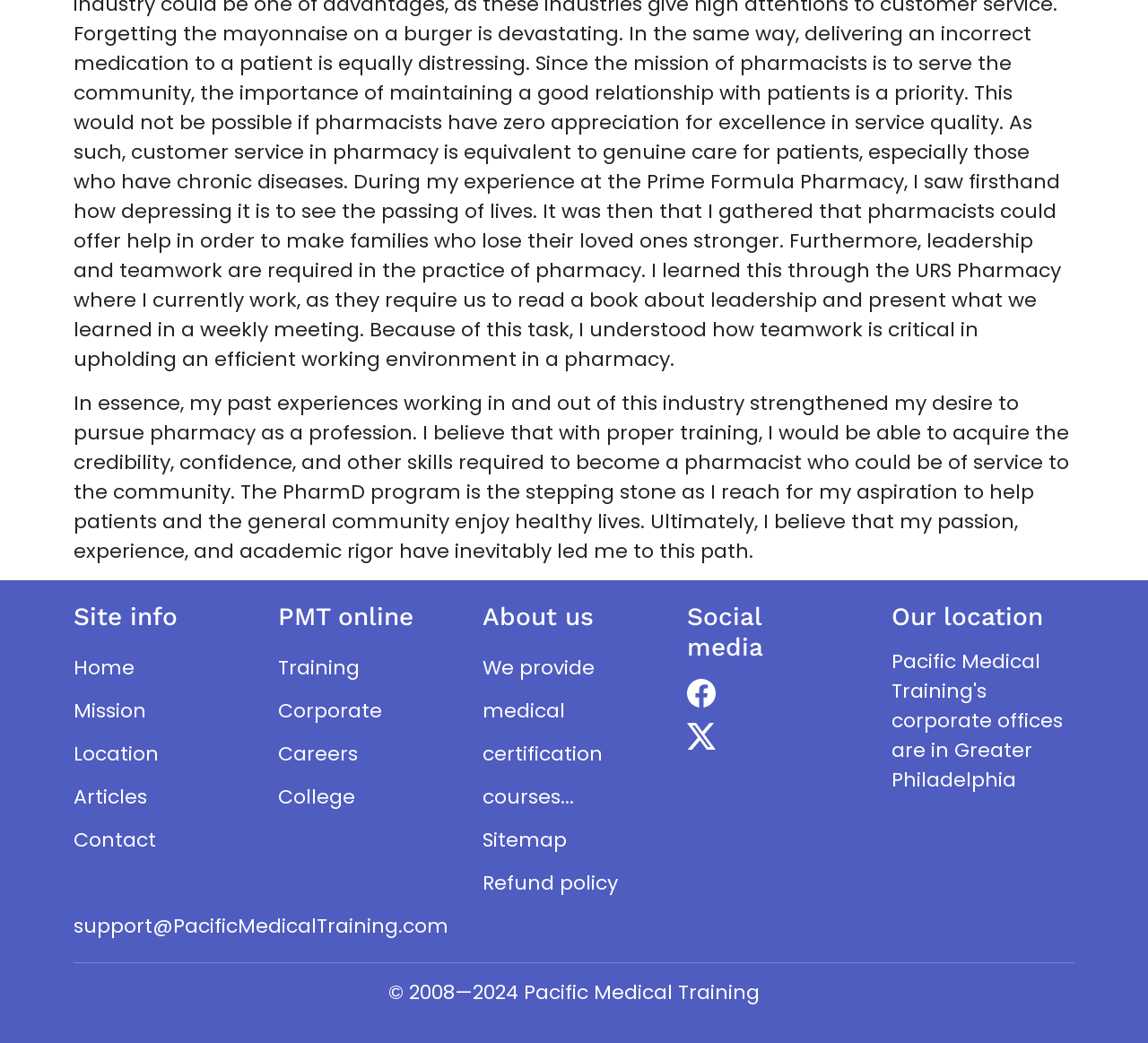Highlight the bounding box coordinates of the region I should click on to meet the following instruction: "Check Facebook".

[0.598, 0.655, 0.623, 0.682]